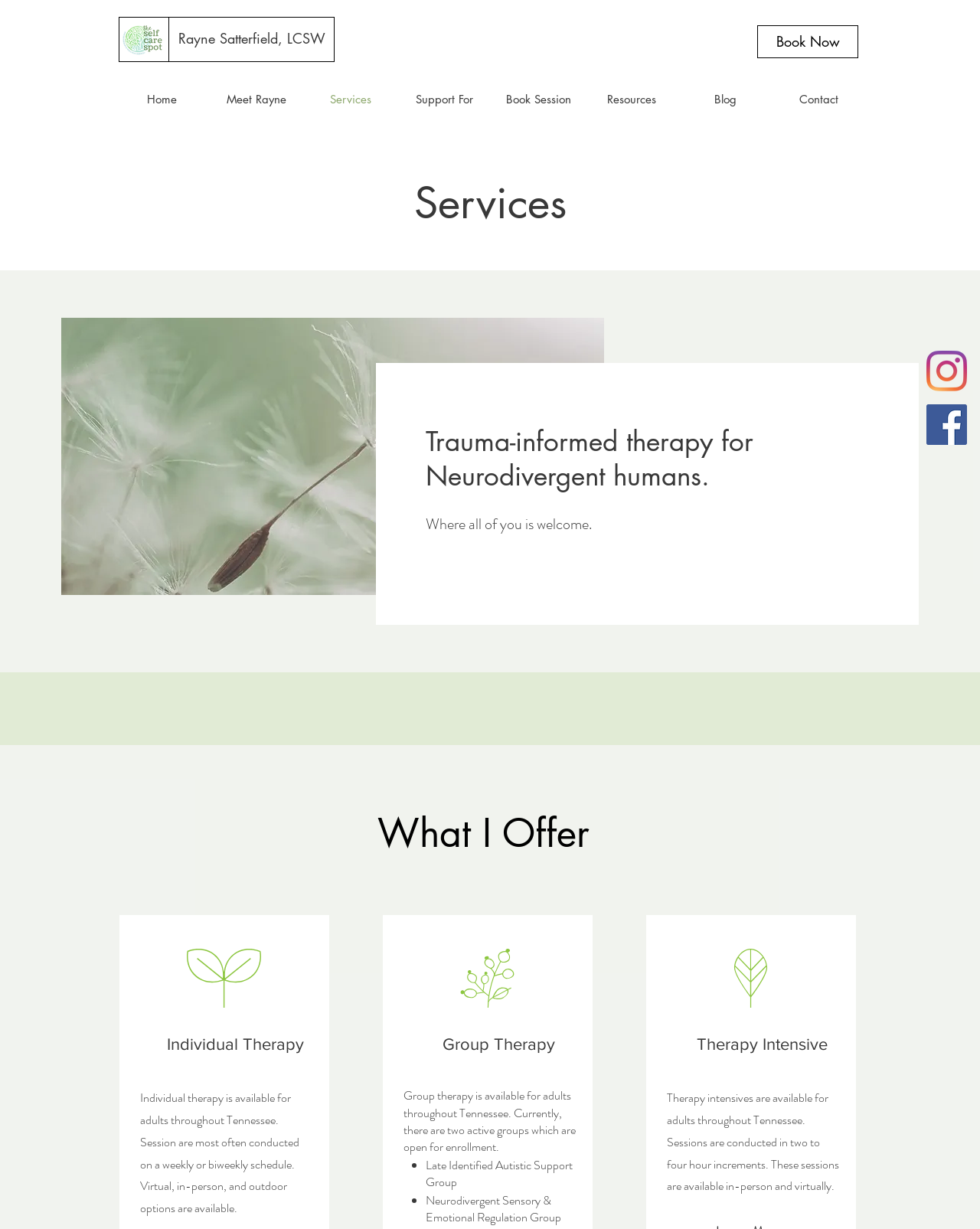Could you locate the bounding box coordinates for the section that should be clicked to accomplish this task: "Visit the Home page".

[0.117, 0.064, 0.213, 0.097]